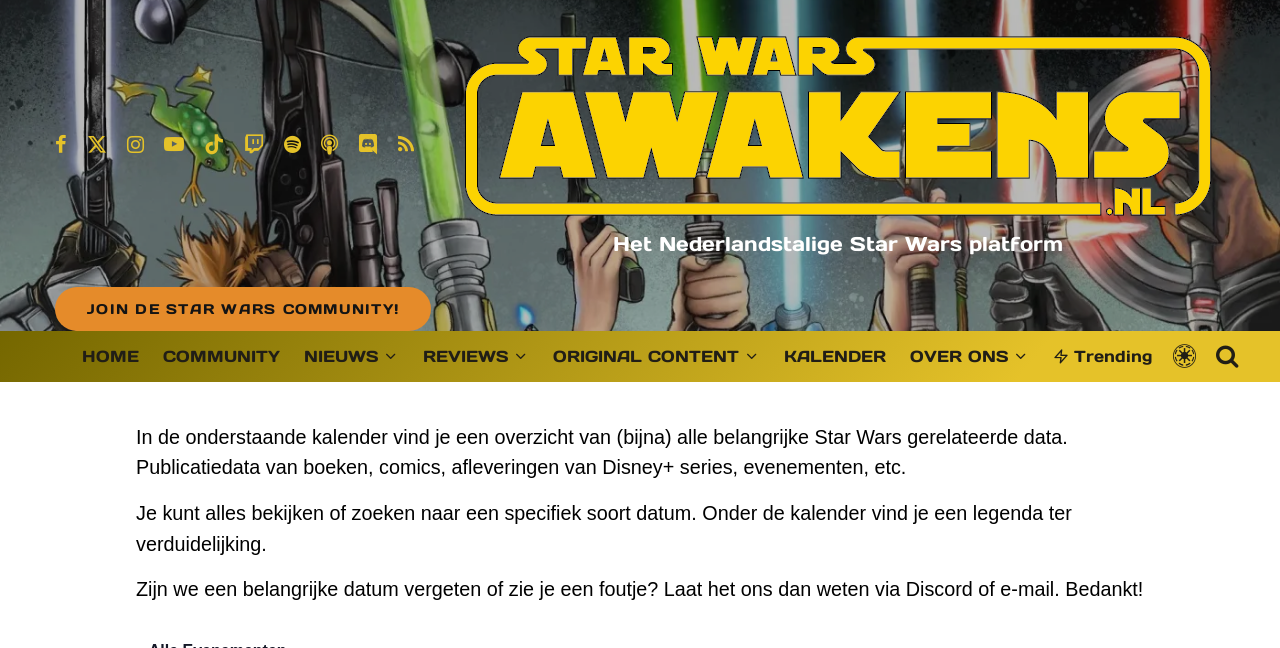Pinpoint the bounding box coordinates of the element that must be clicked to accomplish the following instruction: "Open Facebook page". The coordinates should be in the format of four float numbers between 0 and 1, i.e., [left, top, right, bottom].

[0.035, 0.206, 0.06, 0.237]